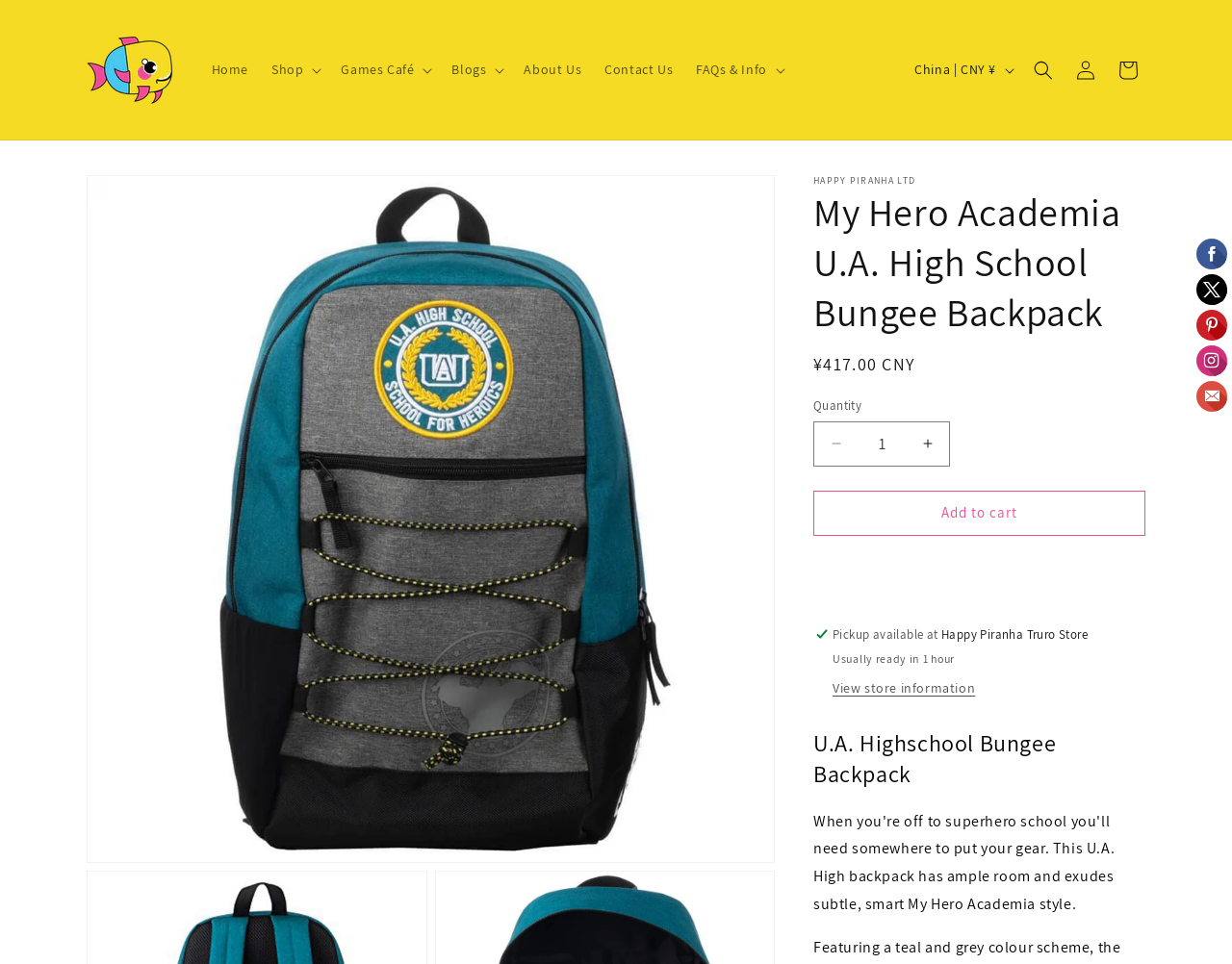Give a short answer to this question using one word or a phrase:
What is the minimum quantity that can be added to the cart?

1